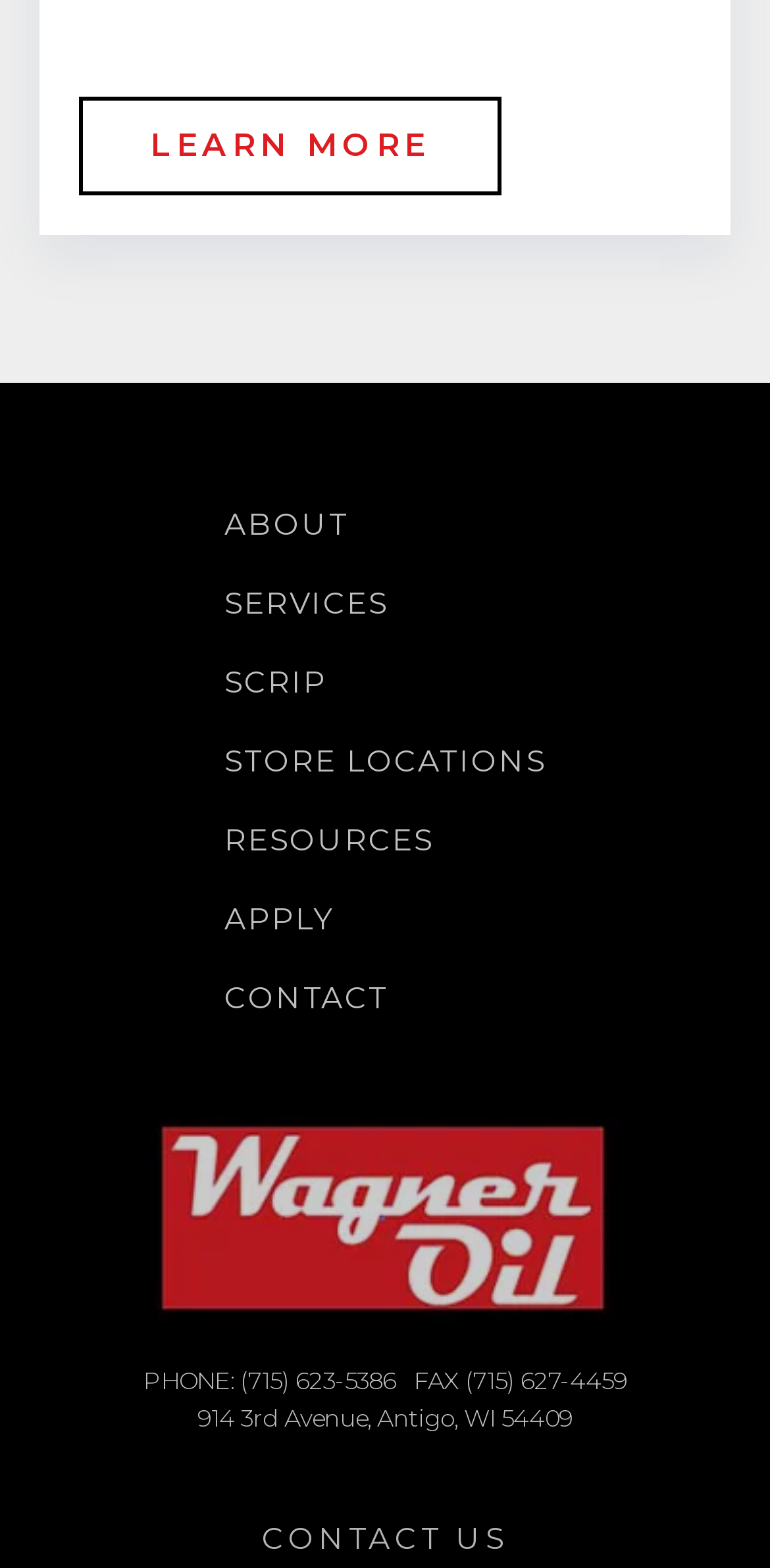Using the element description provided, determine the bounding box coordinates in the format (top-left x, top-left y, bottom-right x, bottom-right y). Ensure that all values are floating point numbers between 0 and 1. Element description: 100 Percent Wins

None